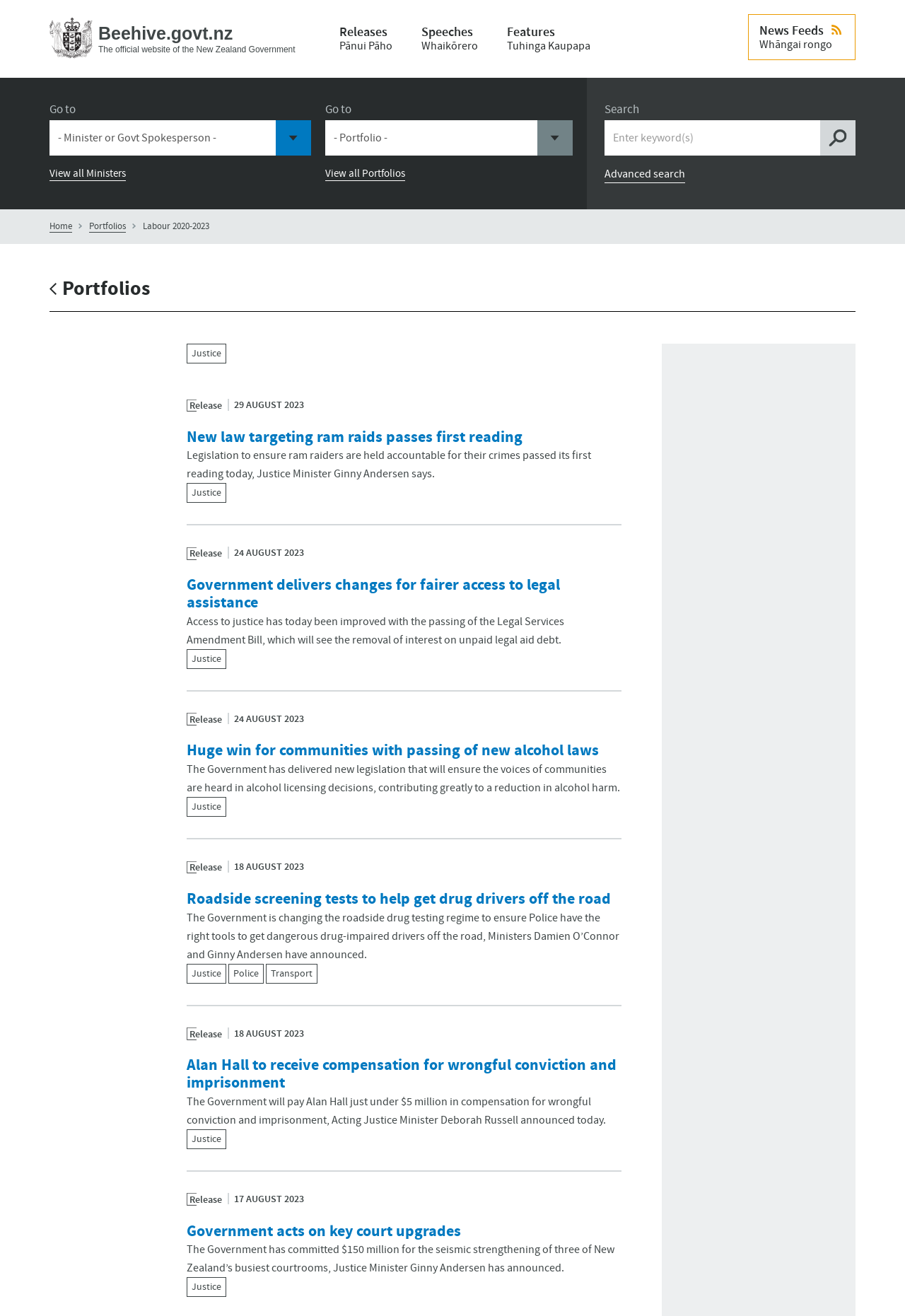Determine the bounding box coordinates of the section to be clicked to follow the instruction: "Read the article about new law targeting ram raids". The coordinates should be given as four float numbers between 0 and 1, formatted as [left, top, right, bottom].

[0.206, 0.324, 0.577, 0.341]